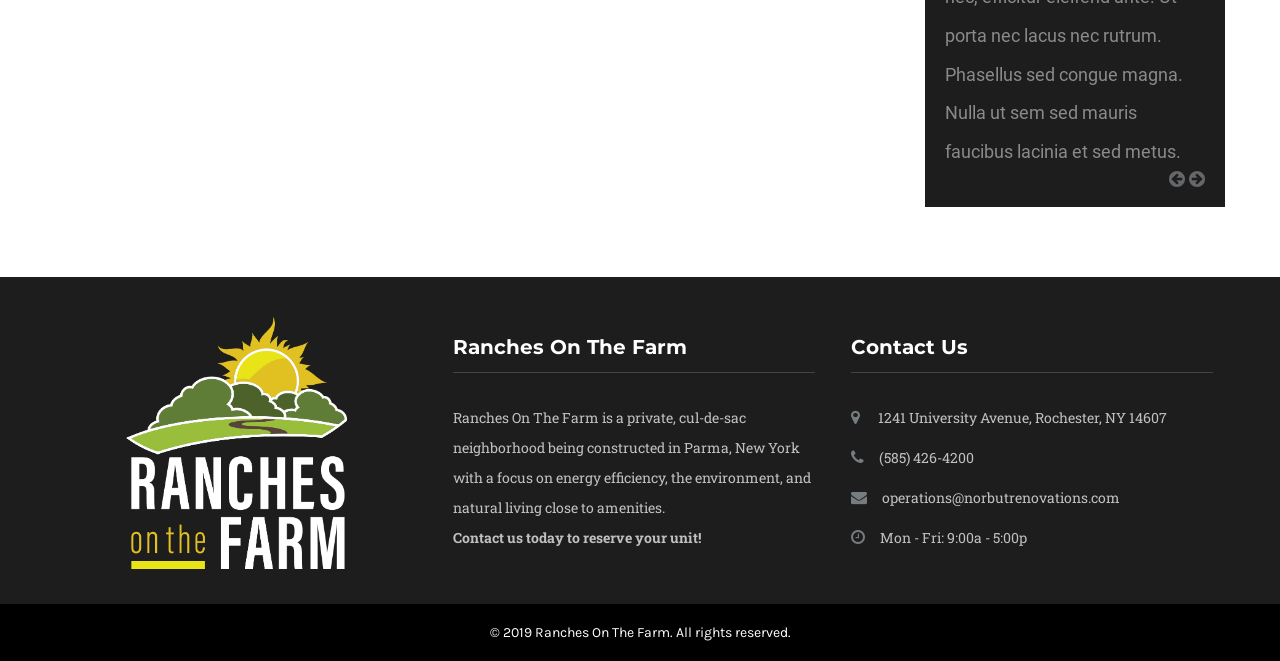Consider the image and give a detailed and elaborate answer to the question: 
What is the email address to contact?

I found the answer by looking at the link 'operations@norbutrenovations.com' which is located below the 'Contact Us' heading and is likely to be the email address to contact.